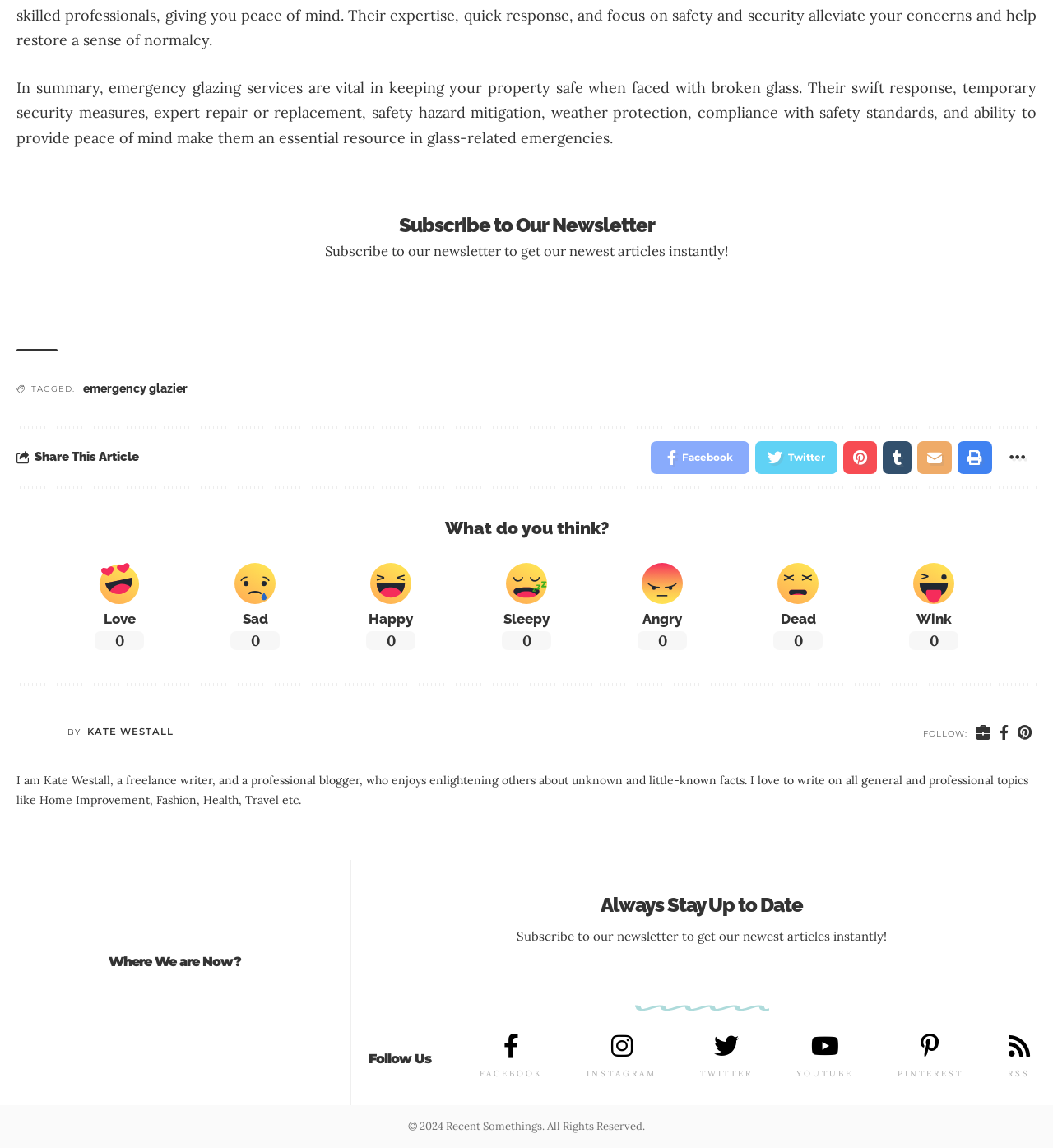Highlight the bounding box of the UI element that corresponds to this description: "parent_node: BY KATE WESTALL".

[0.016, 0.621, 0.055, 0.657]